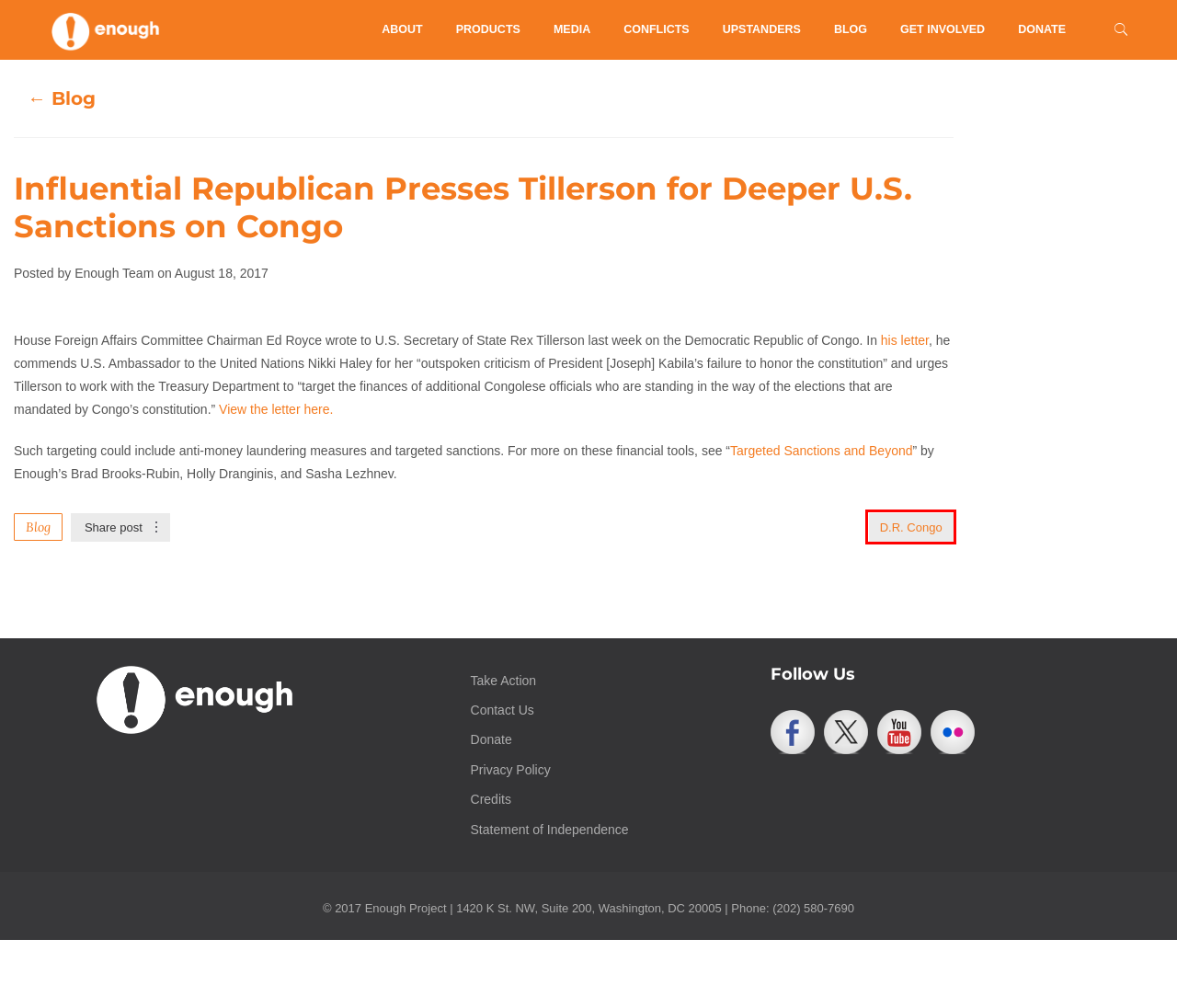With the provided webpage screenshot containing a red bounding box around a UI element, determine which description best matches the new webpage that appears after clicking the selected element. The choices are:
A. SUPPORT OUR WORK
B. Enough Team, Author at The Enough Project
C. Blog Archives - The Enough Project
D. Press Releases - The Enough Project
E. Take Action - The Enough Project
F. Blog - The Enough Project
G. Privacy Policy - The Enough Project
H. D.R. Congo Archives - The Enough Project

H